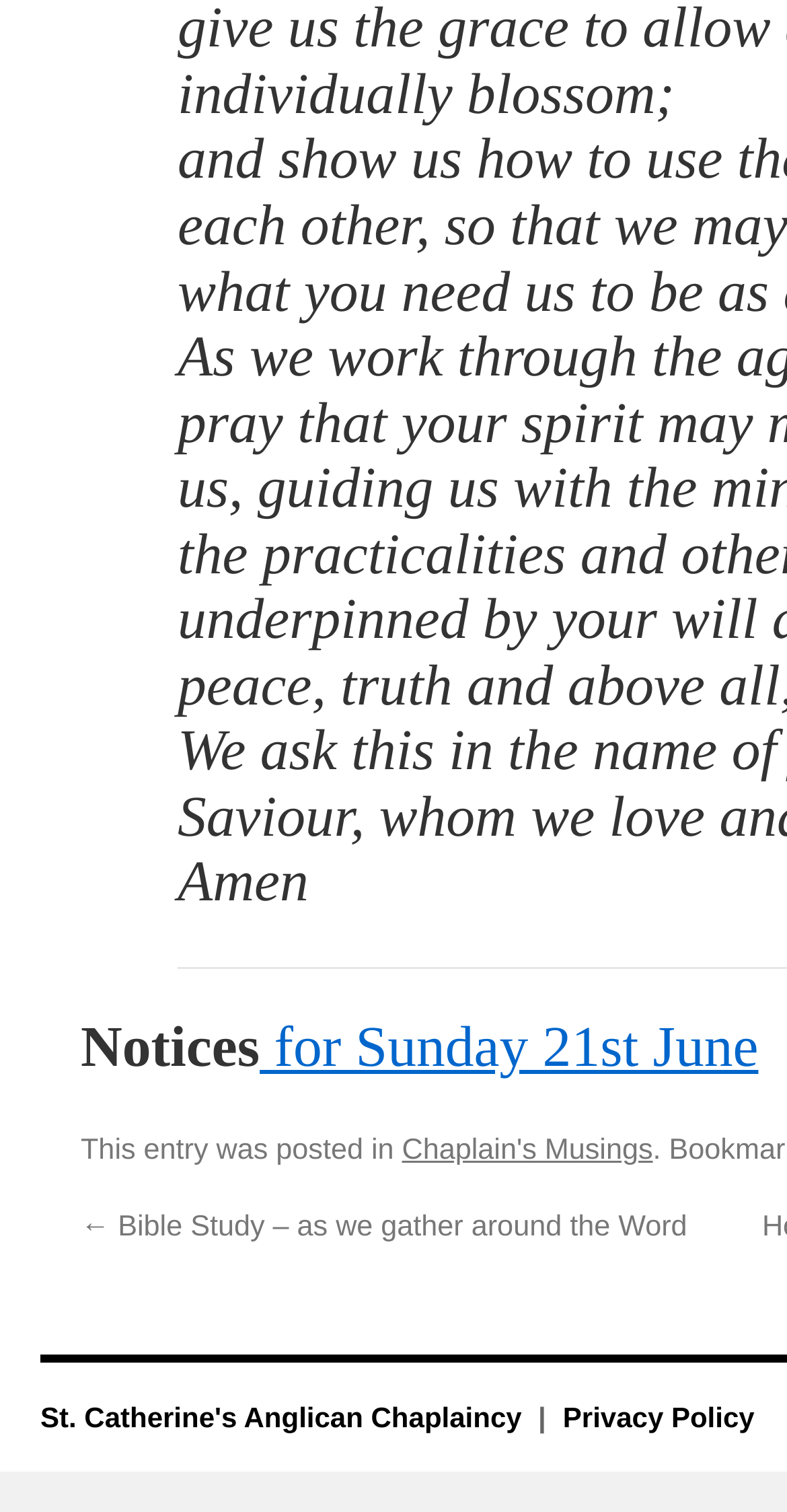What is the category of the latest article?
Please respond to the question with a detailed and thorough explanation.

I found the answer by looking at the text that says 'This entry was posted in', followed by a link that says 'Chaplain's Musings'. This suggests that the latest article is categorized under 'Chaplain's Musings'.